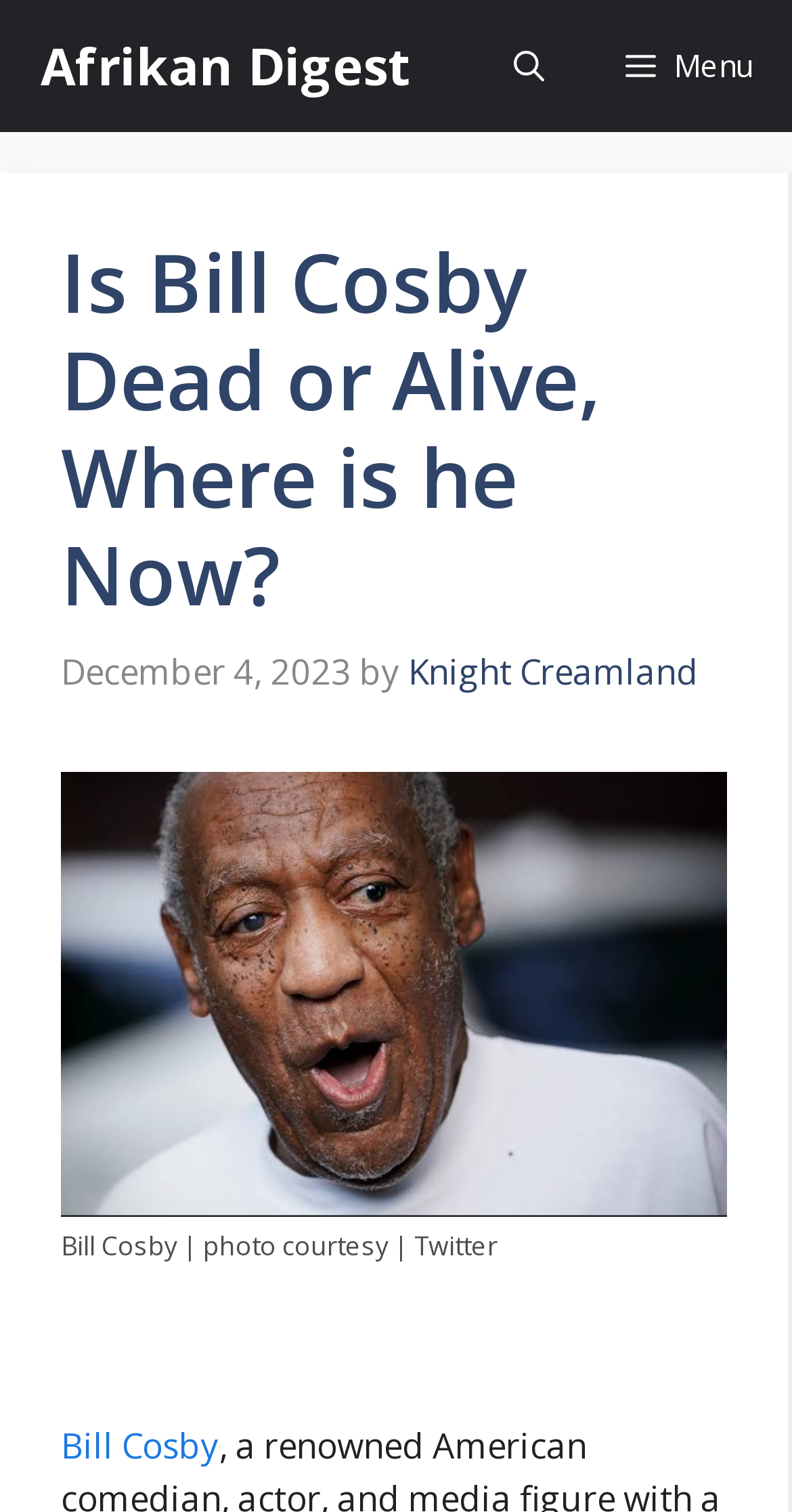What is the date of the article?
Please provide a single word or phrase as your answer based on the image.

December 4, 2023